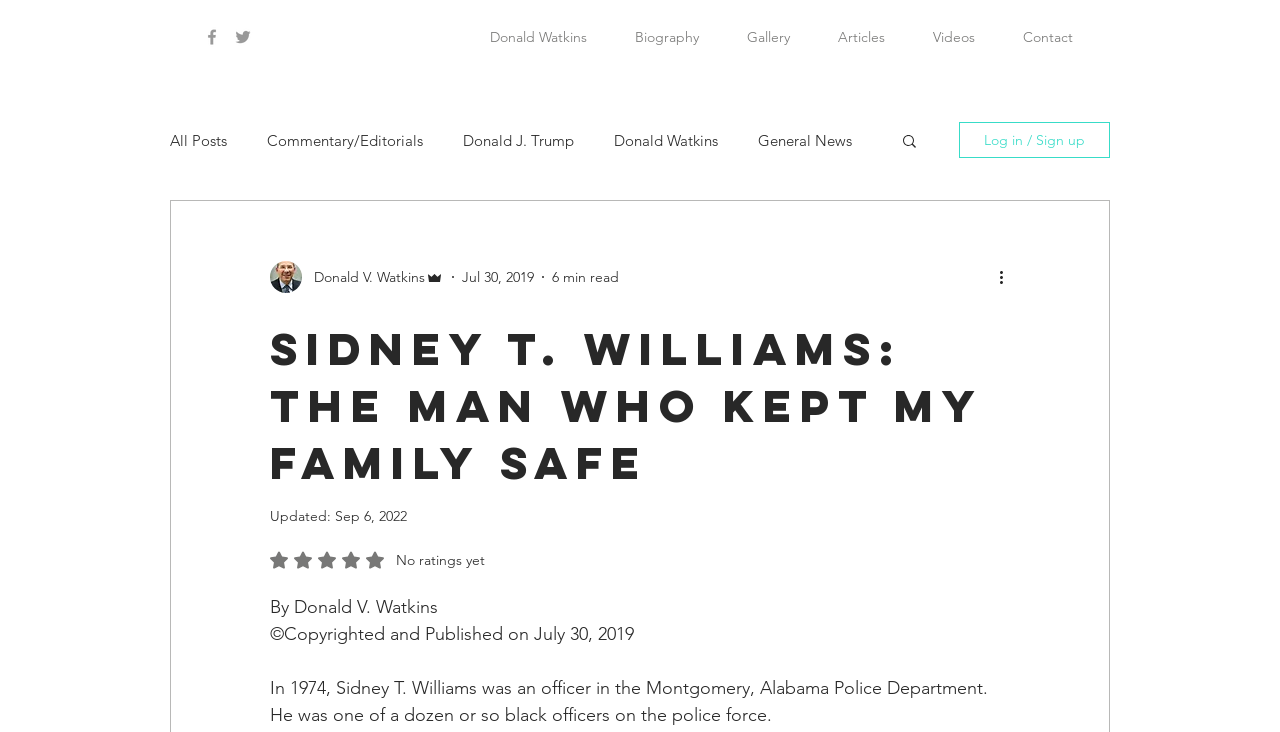What is the date when this article was published?
Could you give a comprehensive explanation in response to this question?

I found this information by looking at the text 'Published on July 30, 2019' at the bottom of the webpage, which indicates that this article was published on July 30, 2019.